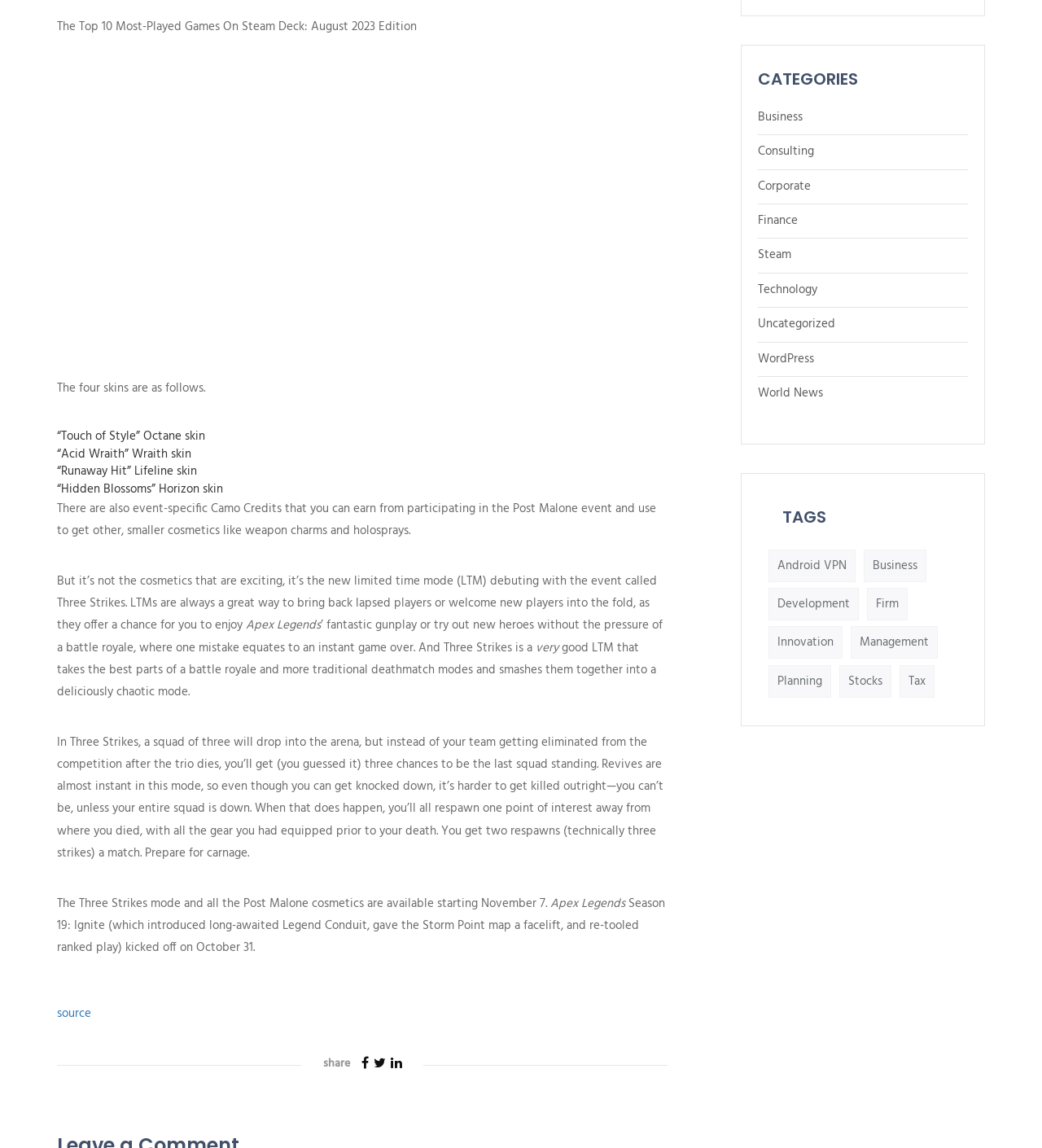Bounding box coordinates are specified in the format (top-left x, top-left y, bottom-right x, bottom-right y). All values are floating point numbers bounded between 0 and 1. Please provide the bounding box coordinate of the region this sentence describes: Business

[0.727, 0.093, 0.77, 0.11]